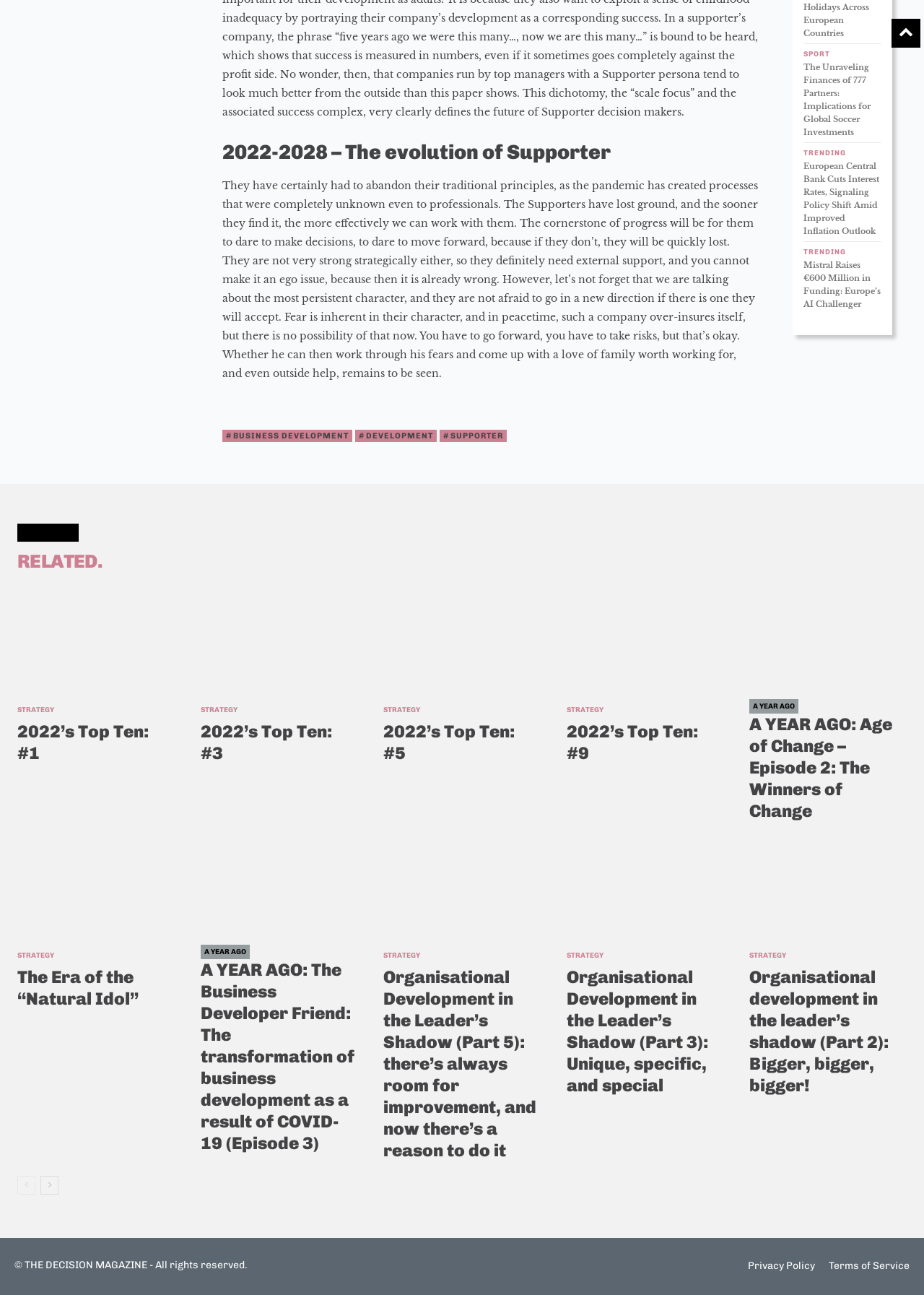Pinpoint the bounding box coordinates of the clickable area needed to execute the instruction: "View '2022’s Top Ten: #1'". The coordinates should be specified as four float numbers between 0 and 1, i.e., [left, top, right, bottom].

[0.019, 0.456, 0.189, 0.534]